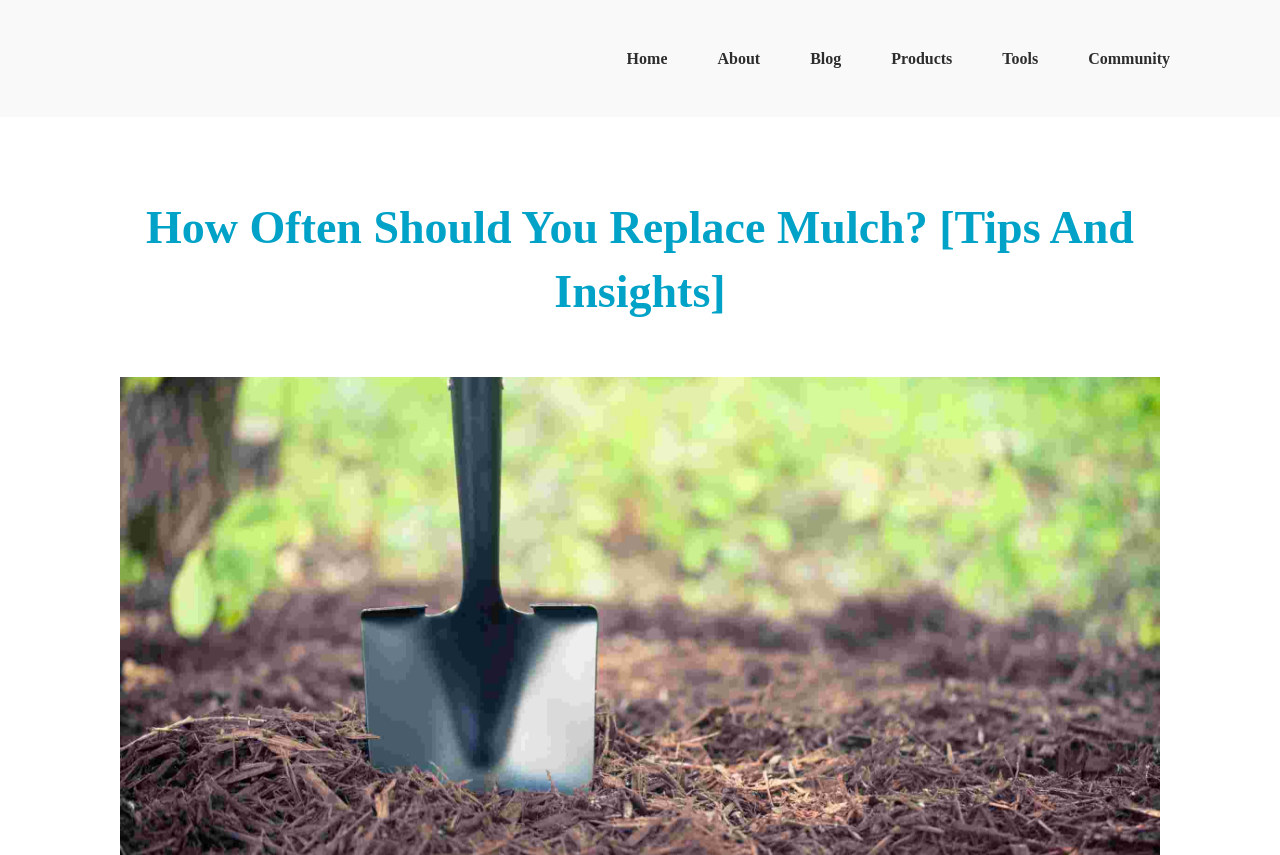Give a detailed account of the webpage.

The webpage is about gardening, specifically discussing the frequency of replacing mulch. At the top left corner, there is a Skilledhub logo, which is both a link and an image. 

To the right of the logo, there is a navigation menu consisting of six links: Home, About, Blog, Products, Tools, and Community. These links are positioned horizontally, with Home being the leftmost and Community being the rightmost.

Below the navigation menu, there is a prominent heading that reads "How Often Should You Replace Mulch? [Tips And Insights]". This heading is also a link. The text of the heading is centered, taking up most of the width of the page.